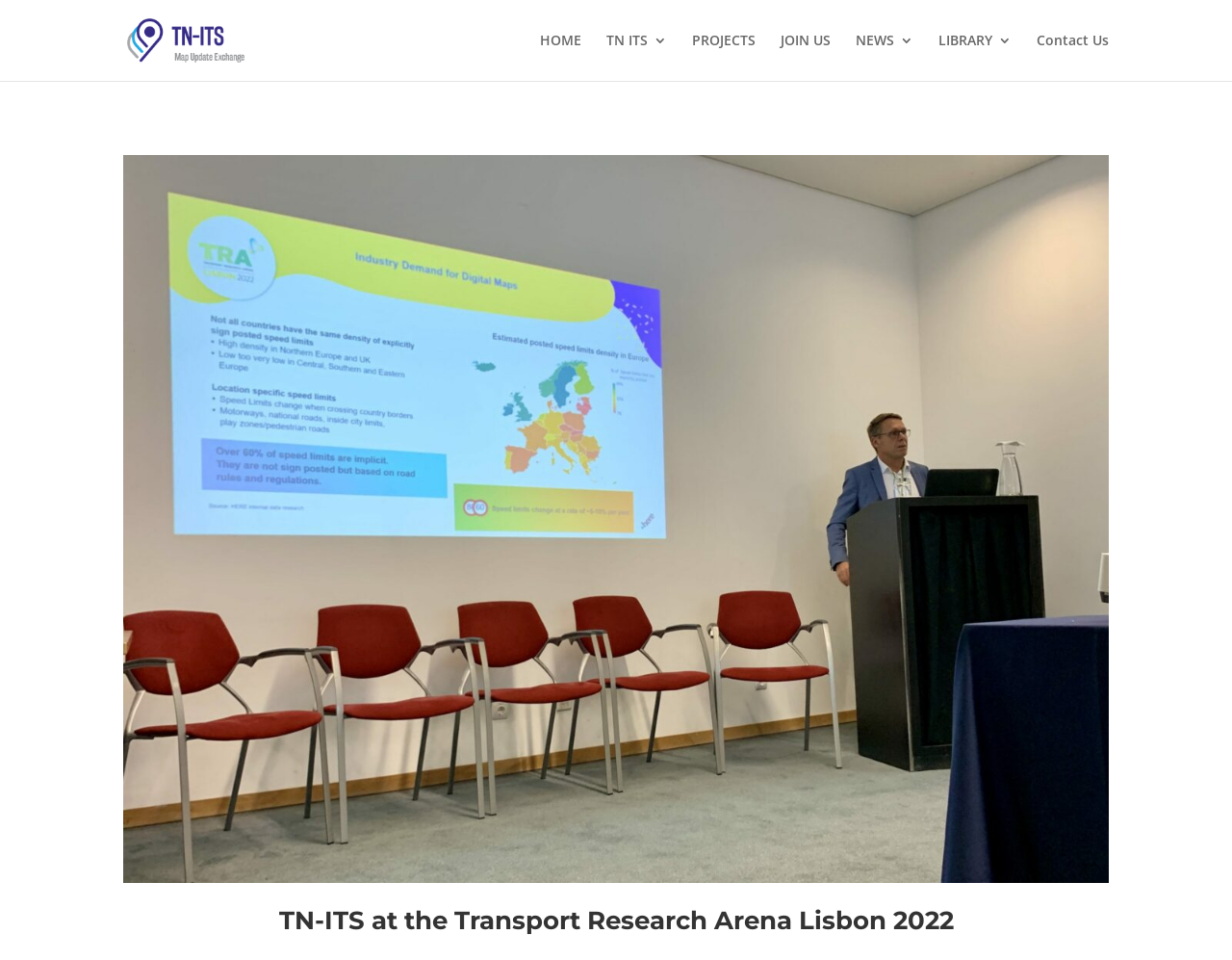Show the bounding box coordinates for the element that needs to be clicked to execute the following instruction: "explore projects". Provide the coordinates in the form of four float numbers between 0 and 1, i.e., [left, top, right, bottom].

[0.562, 0.035, 0.613, 0.084]